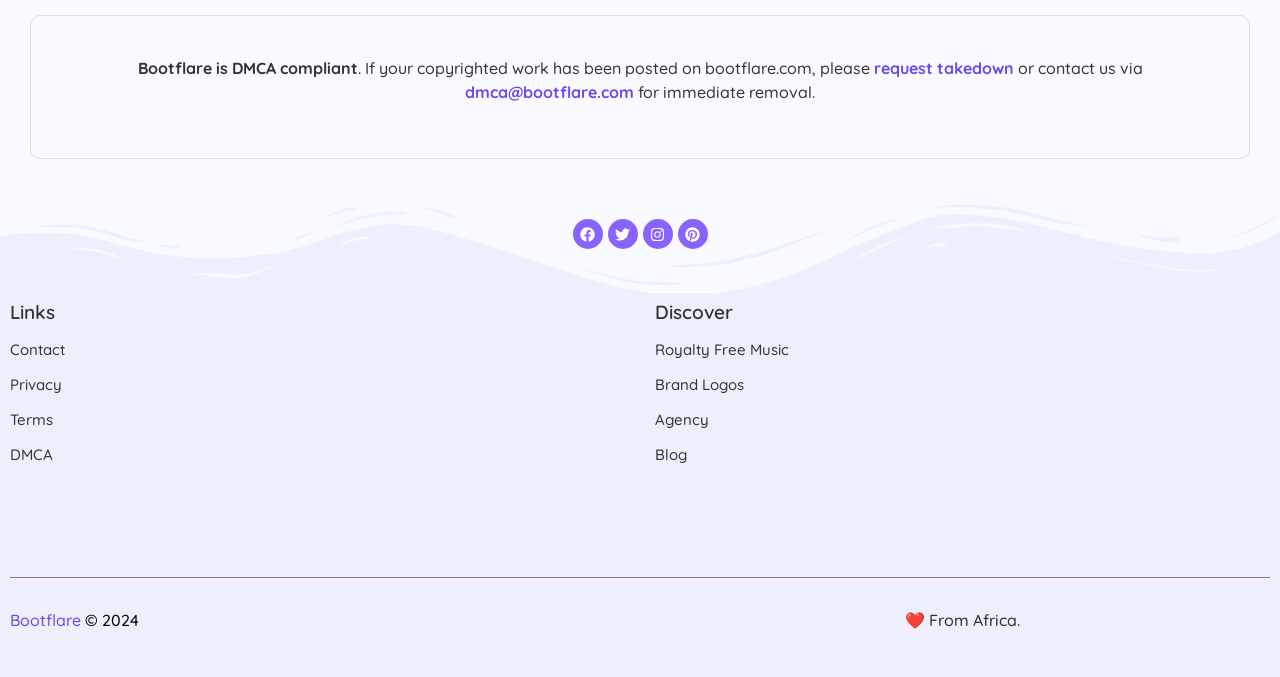Identify the bounding box coordinates of the element that should be clicked to fulfill this task: "explore Royalty Free Music". The coordinates should be provided as four float numbers between 0 and 1, i.e., [left, top, right, bottom].

[0.512, 0.503, 0.616, 0.531]